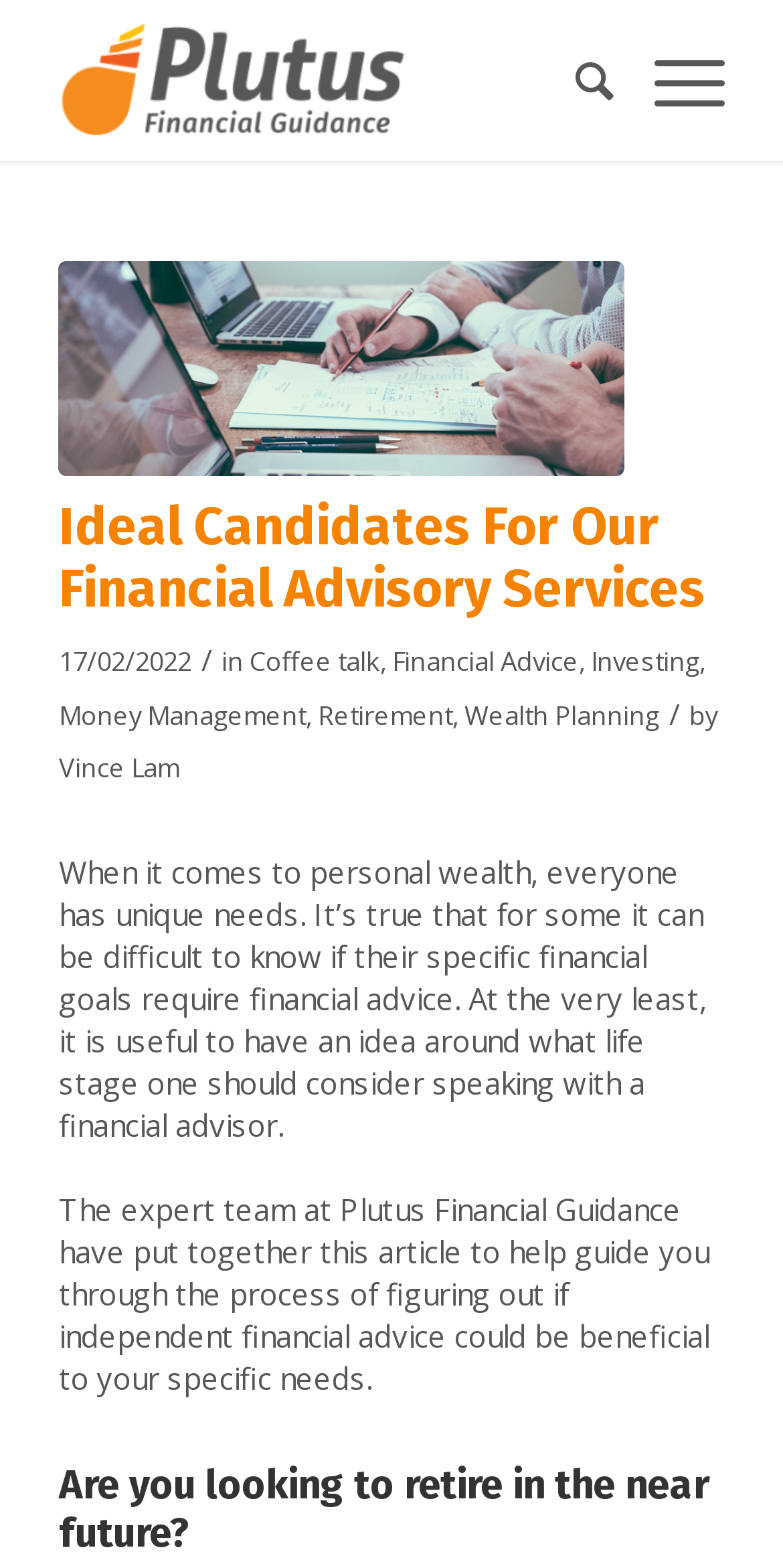Identify the bounding box coordinates of the section to be clicked to complete the task described by the following instruction: "Search for something". The coordinates should be four float numbers between 0 and 1, formatted as [left, top, right, bottom].

[0.684, 0.0, 0.784, 0.102]